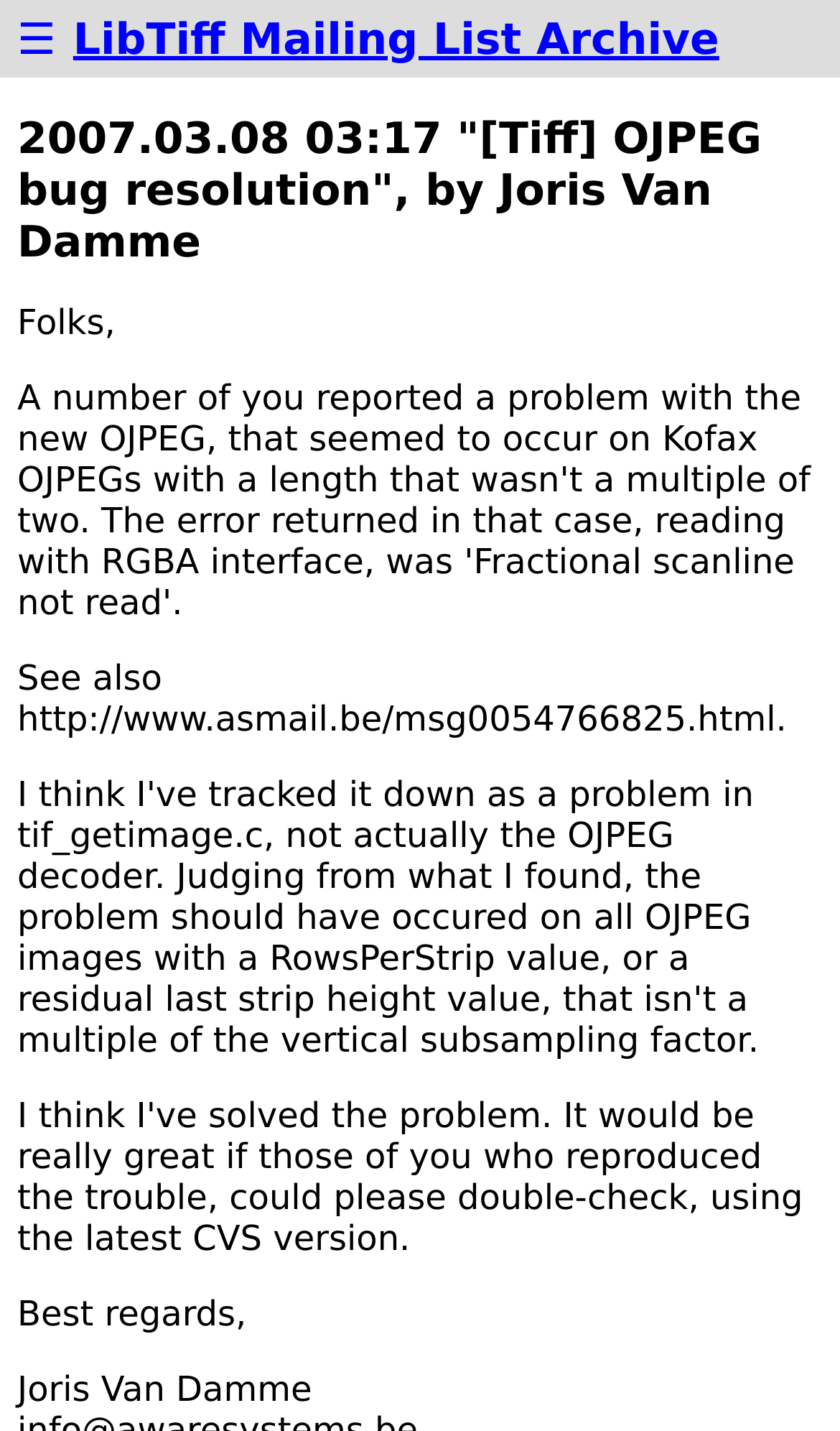What is the closing used in the email?
Based on the image, give a one-word or short phrase answer.

Best regards